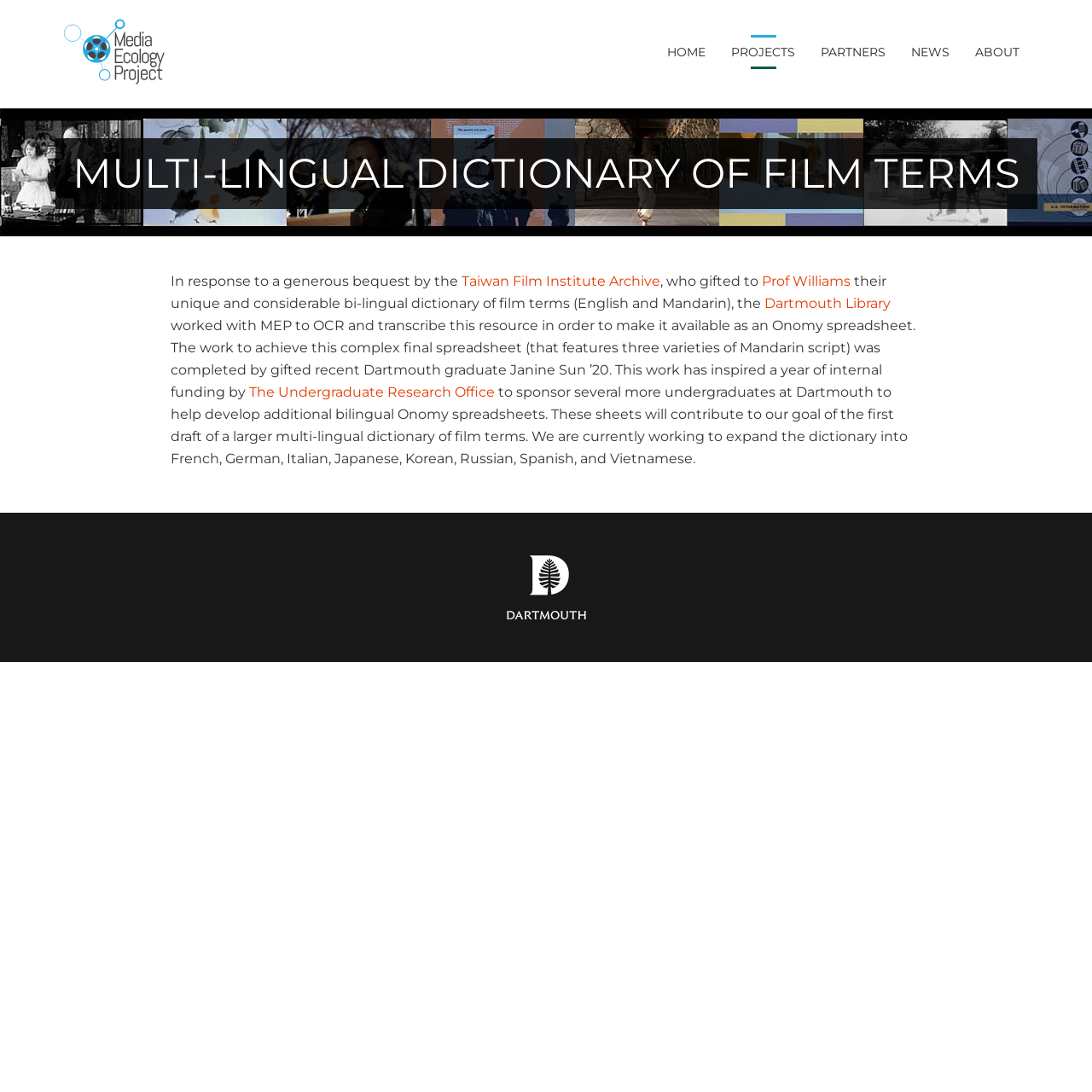Give a comprehensive overview of the webpage, including key elements.

The webpage is dedicated to the Multi-Lingual Dictionary of Film Terms, a project by the Media Ecology Project at Dartmouth College. At the top left, there is a link to "The Media Ecology Project" accompanied by an image with the same name. 

Below this, there is a primary navigation menu with five links: "HOME", "PROJECTS", "PARTNERS", "NEWS", and "ABOUT", aligned horizontally across the top of the page.

The main heading "MULTI-LINGUAL DICTIONARY OF FILM TERMS" is prominently displayed in the middle of the top section of the page.

The main content of the page is an article that describes the project. It starts by explaining that the project was made possible by a generous bequest from the Taiwan Film Institute Archive to Prof Williams, which gifted a unique and considerable bi-lingual dictionary of film terms. The article then describes how the Dartmouth Library worked with the Media Ecology Project to make this resource available as an Onomy spreadsheet.

The article continues to explain that the work to achieve this complex final spreadsheet was completed by a gifted recent Dartmouth graduate, Janine Sun ’20. This work has inspired a year of internal funding by The Undergraduate Research Office to sponsor several more undergraduates at Dartmouth to help develop additional bilingual Onomy spreadsheets.

The article concludes by stating that the goal is to create a larger multi-lingual dictionary of film terms, and that they are currently working to expand the dictionary into several languages, including French, German, Italian, Japanese, Korean, Russian, Spanish, and Vietnamese.

At the bottom of the page, there is a link to "Dartmouth College" accompanied by an image with the same name.